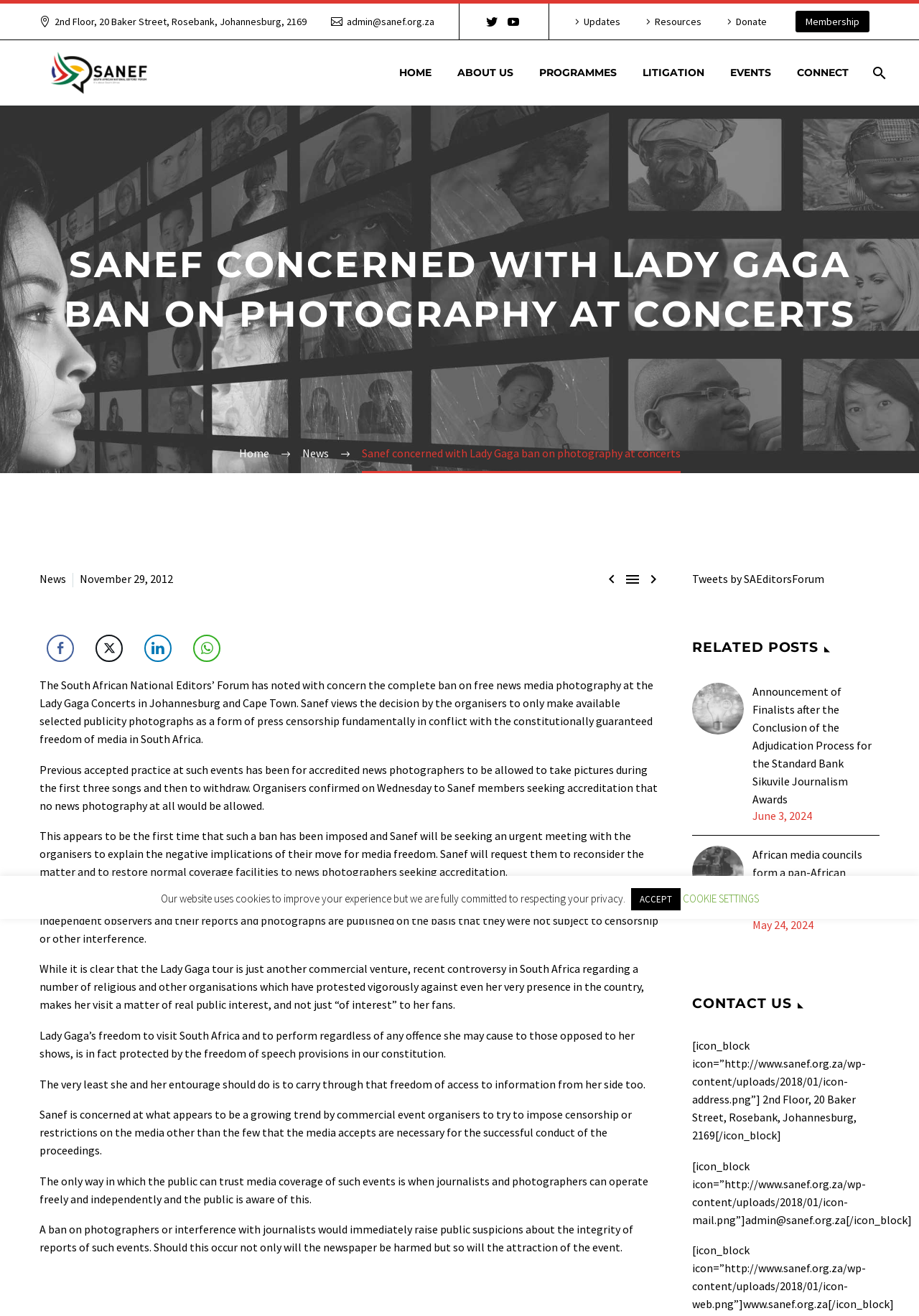Describe all the visual and textual components of the webpage comprehensively.

This webpage is about the South African National Editors' Forum (SANEF) and its concerns regarding a ban on free news media photography at Lady Gaga concerts in Johannesburg and Cape Town. 

At the top of the page, there is a navigation menu with links to "HOME", "ABOUT US", "PROGRAMMES", "LITIGATION", "EVENTS", and "CONNECT". Below this menu, there is a heading that reads "SANEF CONCERNED WITH LADY GAGA BAN ON PHOTOGRAPHY AT CONCERTS". 

To the left of the heading, there are two images, likely the SANEF logo. Below the heading, there is a link to "Home" and a link to "News". 

The main content of the page is a news article about SANEF's concerns regarding the ban on photography at Lady Gaga concerts. The article is divided into several paragraphs, with a date "November 29, 2012" mentioned at the top. 

To the right of the article, there are social media sharing buttons for Facebook, Twitter, LinkedIn, and WhatsApp. Below the article, there are links to "Previous post" and "Next post". 

Further down the page, there is a section titled "RELATED POSTS" with links to two other news articles. Below this section, there is a "CONTACT US" section with an address, email, and website URL. 

At the very bottom of the page, there is a notice about the website's use of cookies and buttons to "ACCEPT" or adjust "COOKIE SETTINGS".